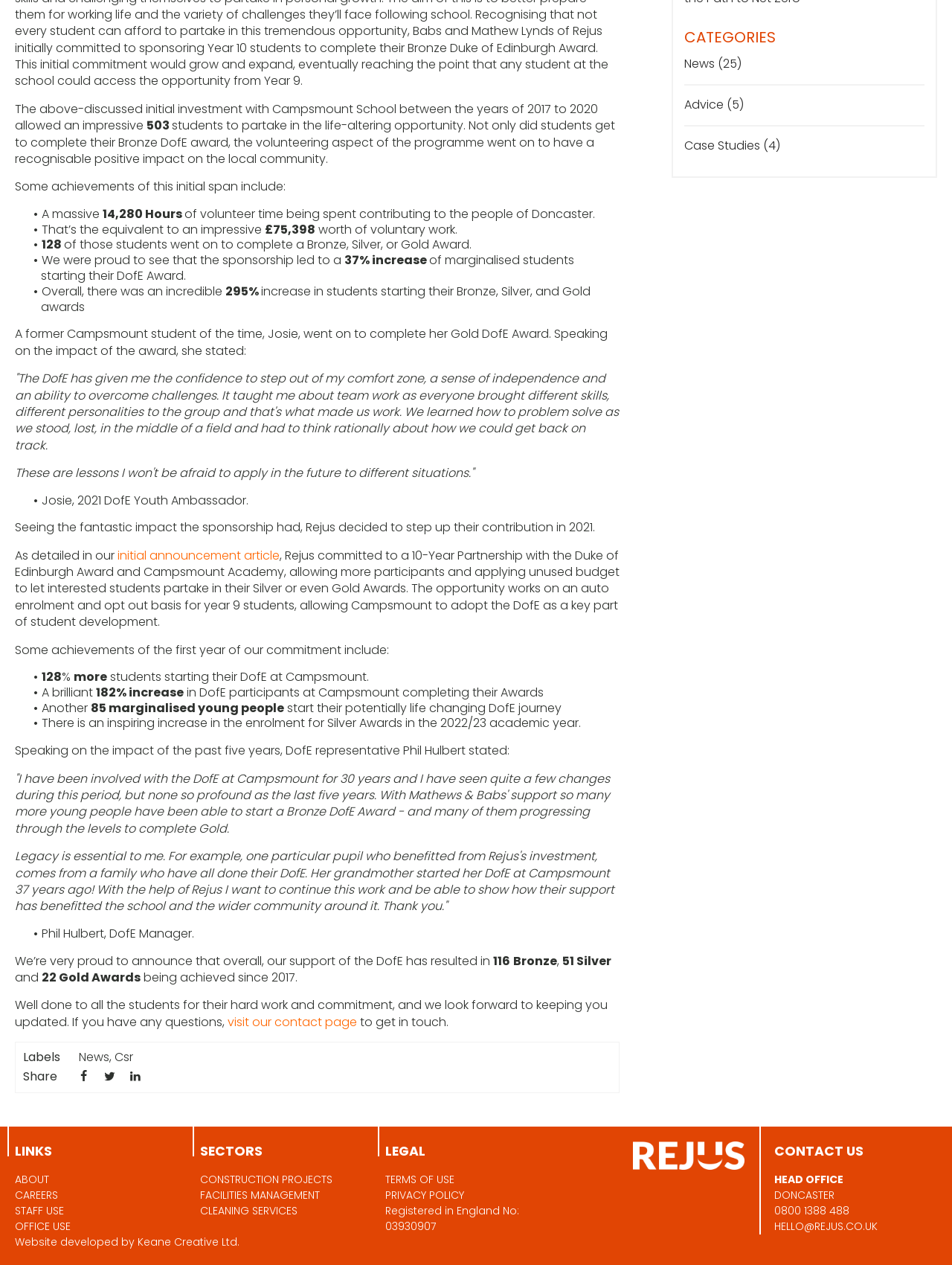Identify the bounding box of the UI element described as follows: "Terms Of Use". Provide the coordinates as four float numbers in the range of 0 to 1 [left, top, right, bottom].

[0.405, 0.926, 0.478, 0.938]